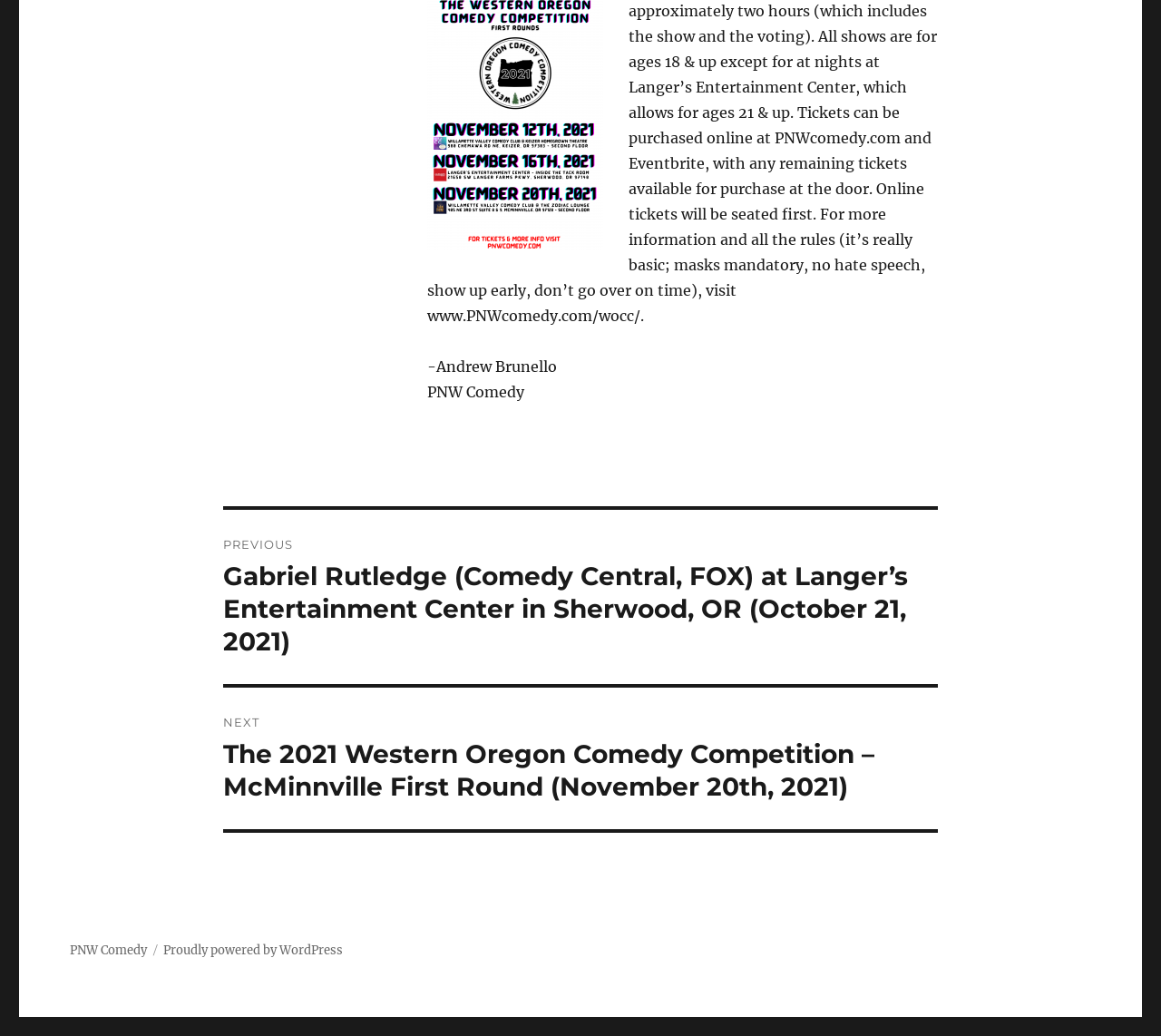What platform powers the website?
From the screenshot, supply a one-word or short-phrase answer.

WordPress